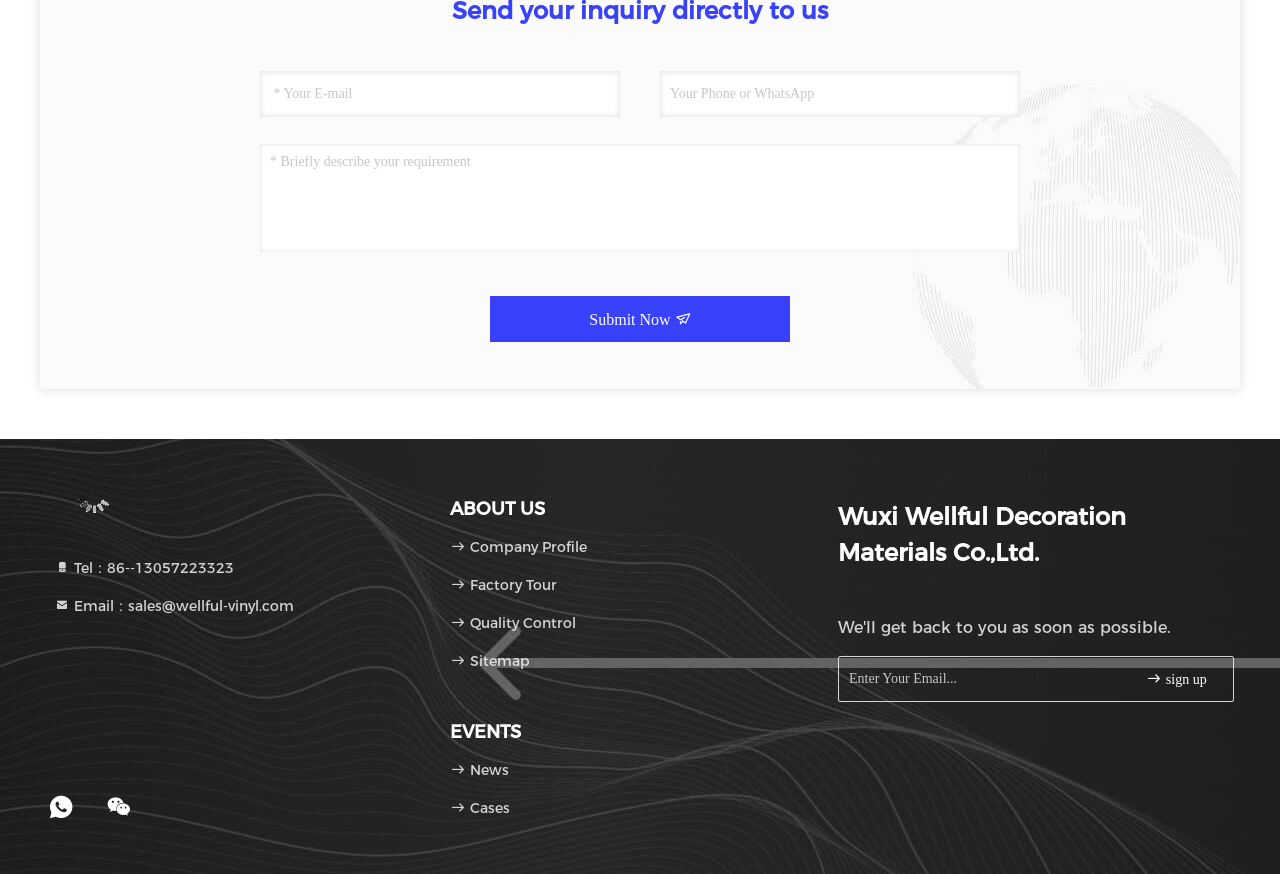What is the purpose of the textbox at the top?
Please ensure your answer is as detailed and informative as possible.

The textbox at the top of the page has a label 'Your E-mail' and another textbox next to it with a label 'Your Phone or WhatsApp'. This suggests that the purpose of these textboxes is to enter the user's email or phone number, possibly to contact the company or to receive updates.